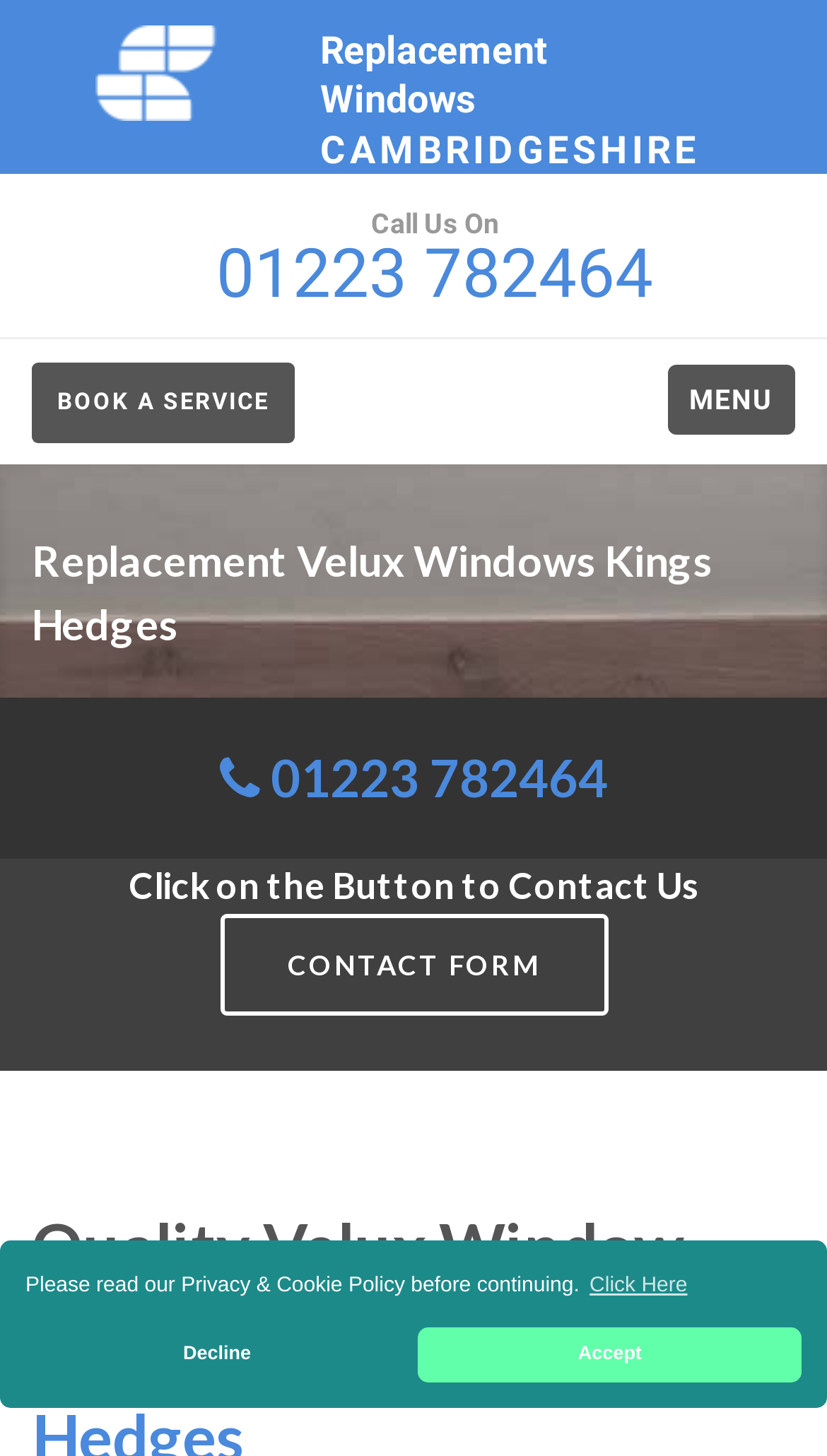Identify the bounding box coordinates for the region to click in order to carry out this instruction: "Click the logo". Provide the coordinates using four float numbers between 0 and 1, formatted as [left, top, right, bottom].

[0.115, 0.017, 0.833, 0.083]